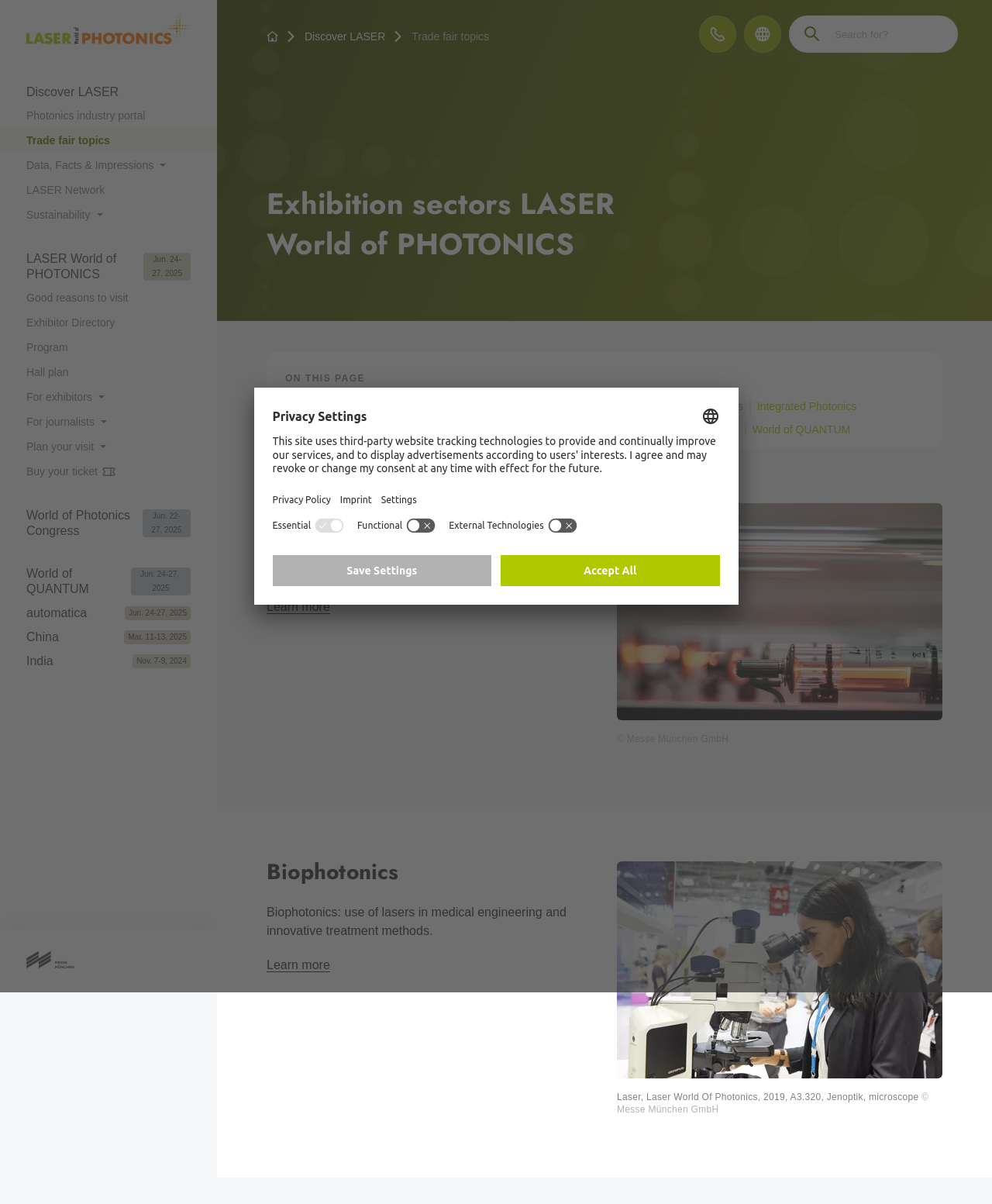What is the date of the trade fair?
Please provide a comprehensive answer based on the information in the image.

I found this information in the link '26th World’s Leading Trade Fair with Congress for Photonics Components, Systems and Applications June 24–27, 2025 | Messe München' at the top of the webpage.